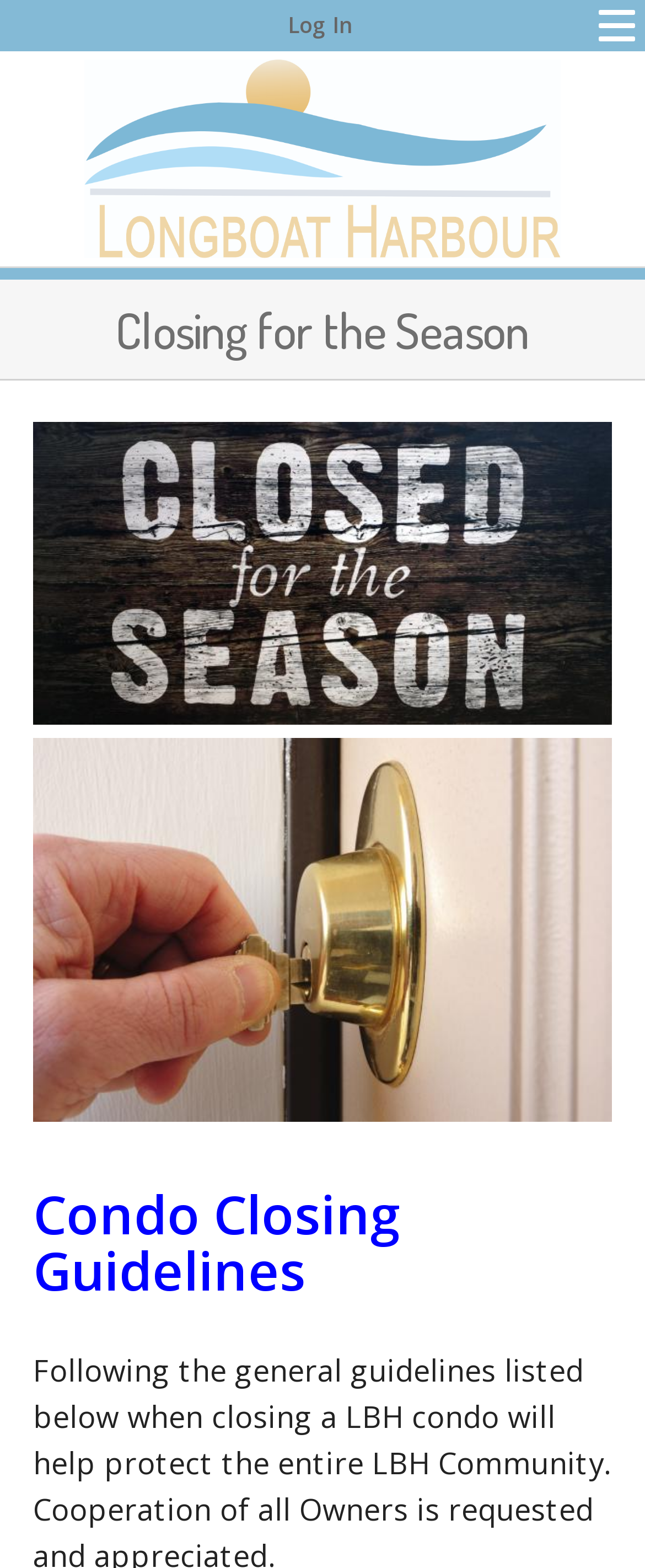Identify the bounding box coordinates for the UI element mentioned here: "Log In". Provide the coordinates as four float values between 0 and 1, i.e., [left, top, right, bottom].

[0.441, 0.005, 0.559, 0.027]